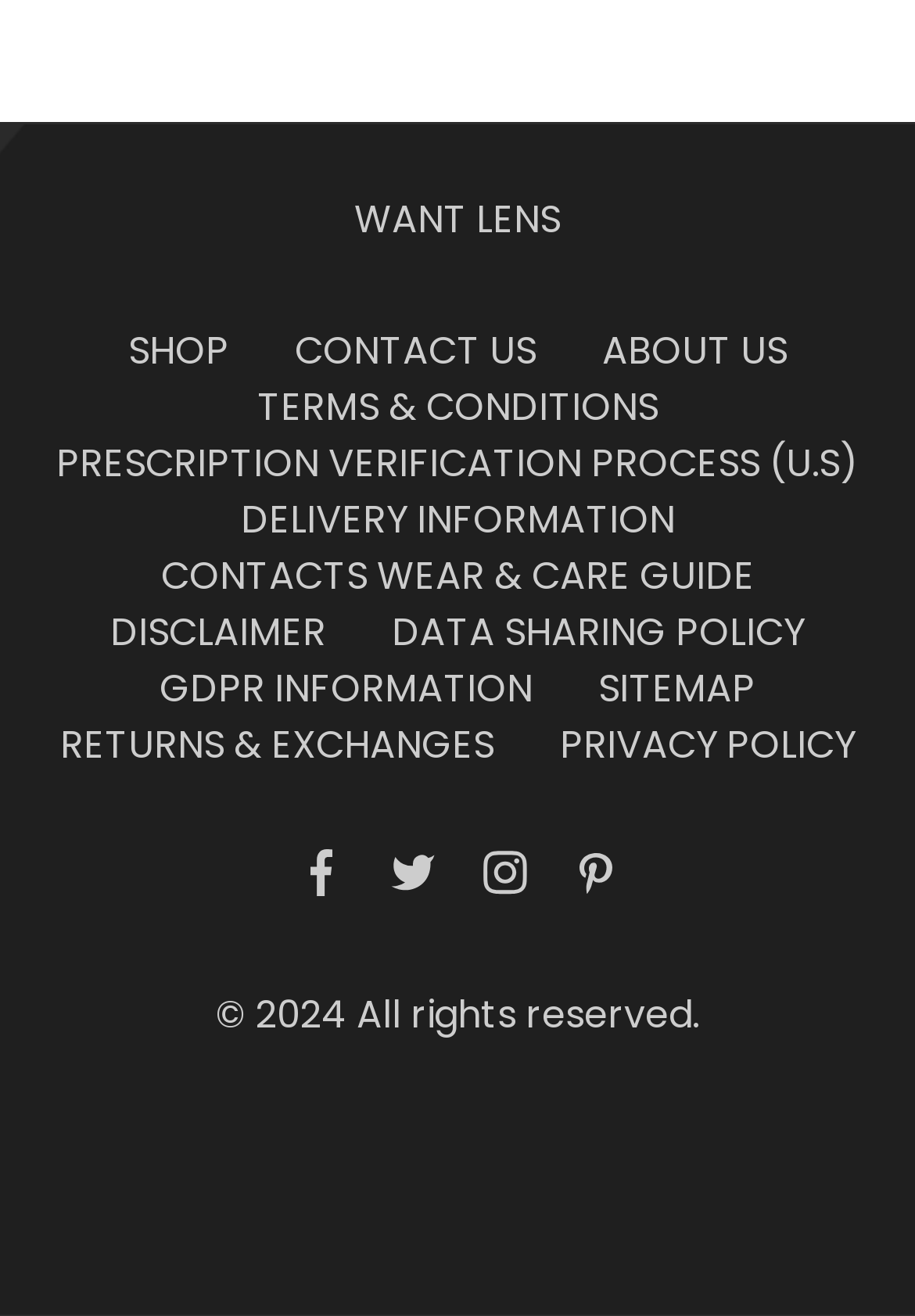What is the main topic of this webpage?
Refer to the image and provide a concise answer in one word or phrase.

Green contact lenses